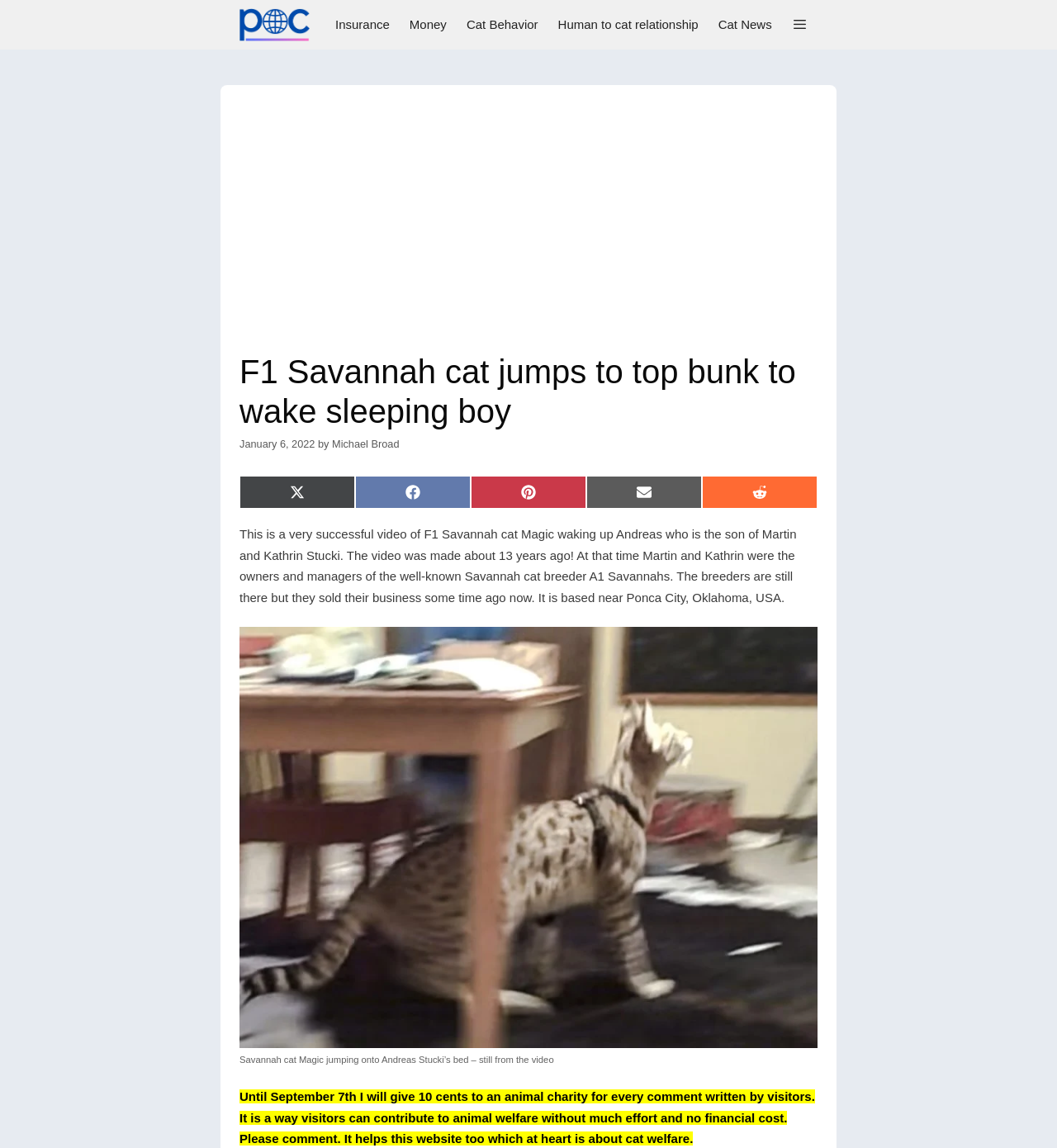Specify the bounding box coordinates of the element's region that should be clicked to achieve the following instruction: "Click on the 'Magic wakes up Andreas' image". The bounding box coordinates consist of four float numbers between 0 and 1, in the format [left, top, right, bottom].

[0.227, 0.546, 0.773, 0.913]